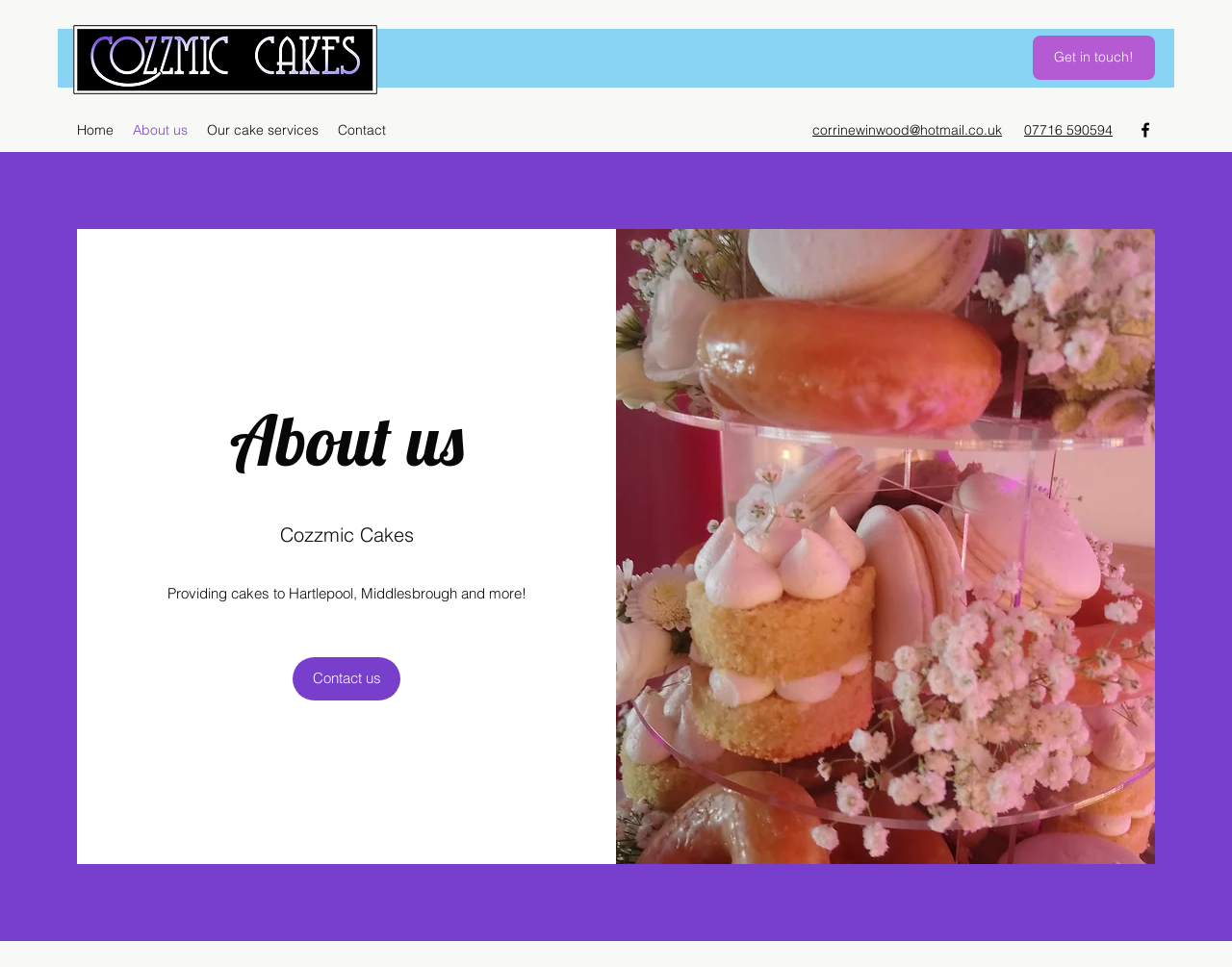Respond to the following question using a concise word or phrase: 
How many social media links are there?

1